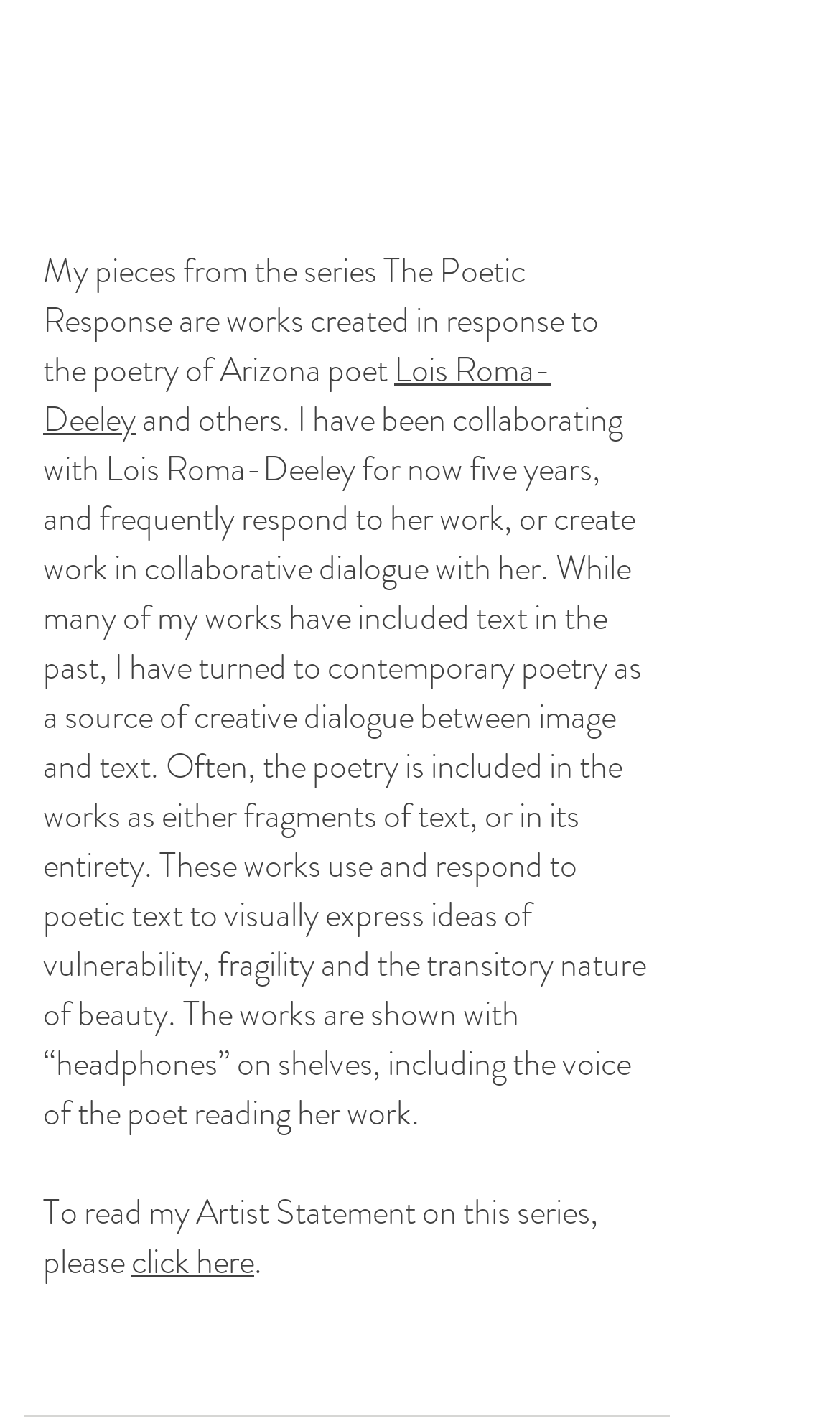What is included in the works as either fragments or entirety? Based on the image, give a response in one word or a short phrase.

Poetic text